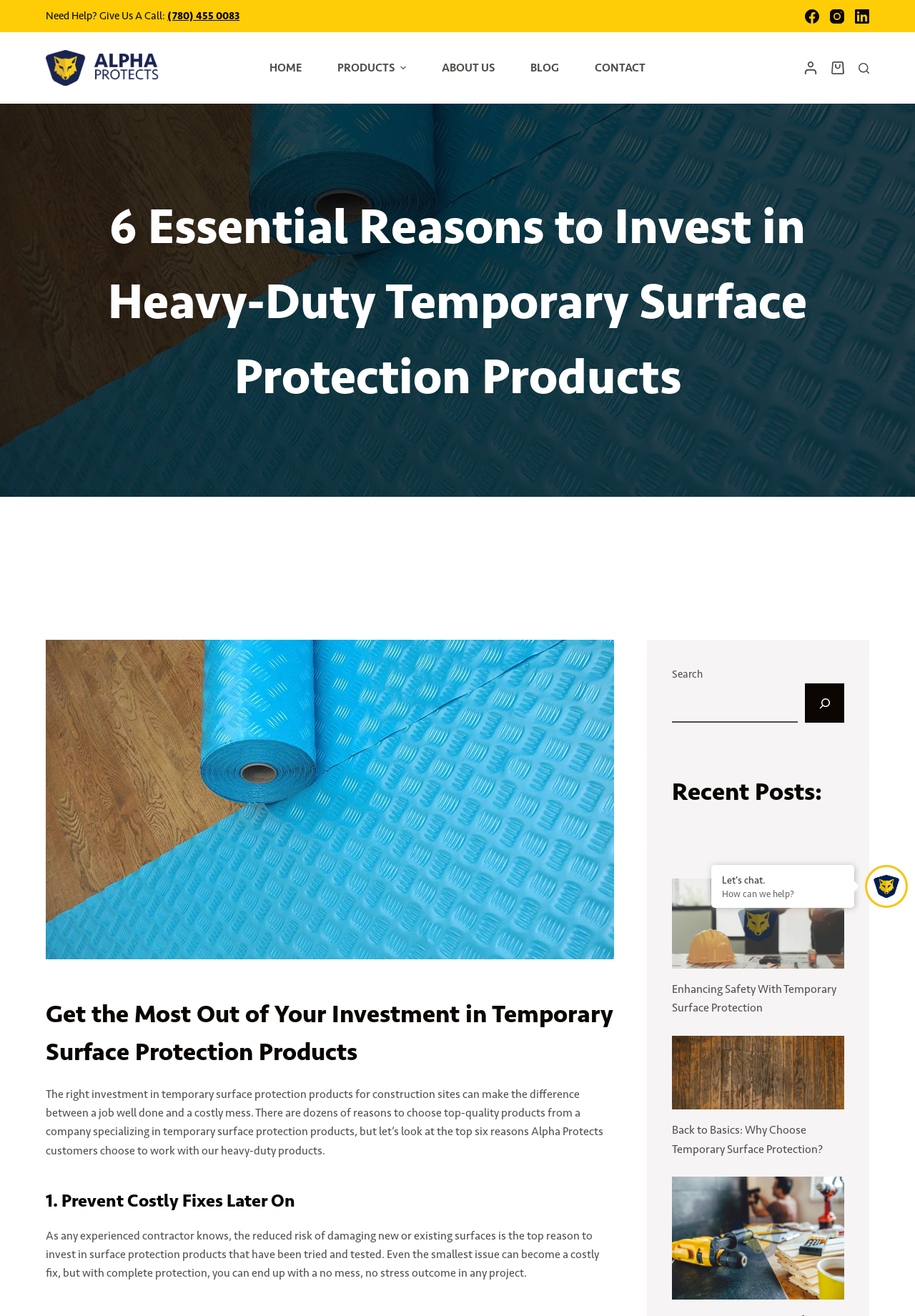Identify the bounding box for the UI element that is described as follows: "About Us".

[0.463, 0.024, 0.56, 0.079]